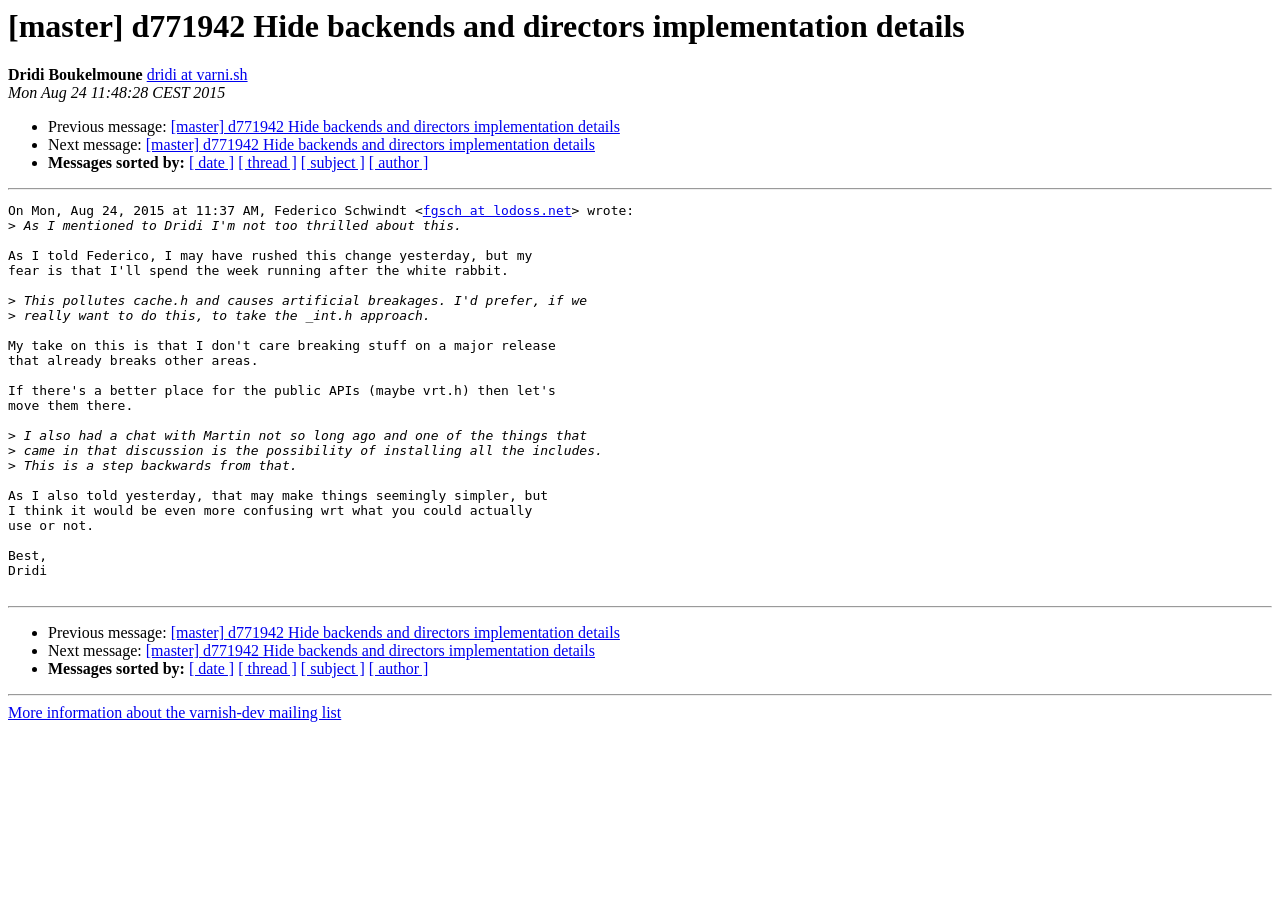Please identify the bounding box coordinates of the clickable area that will fulfill the following instruction: "View next message". The coordinates should be in the format of four float numbers between 0 and 1, i.e., [left, top, right, bottom].

[0.114, 0.152, 0.465, 0.17]